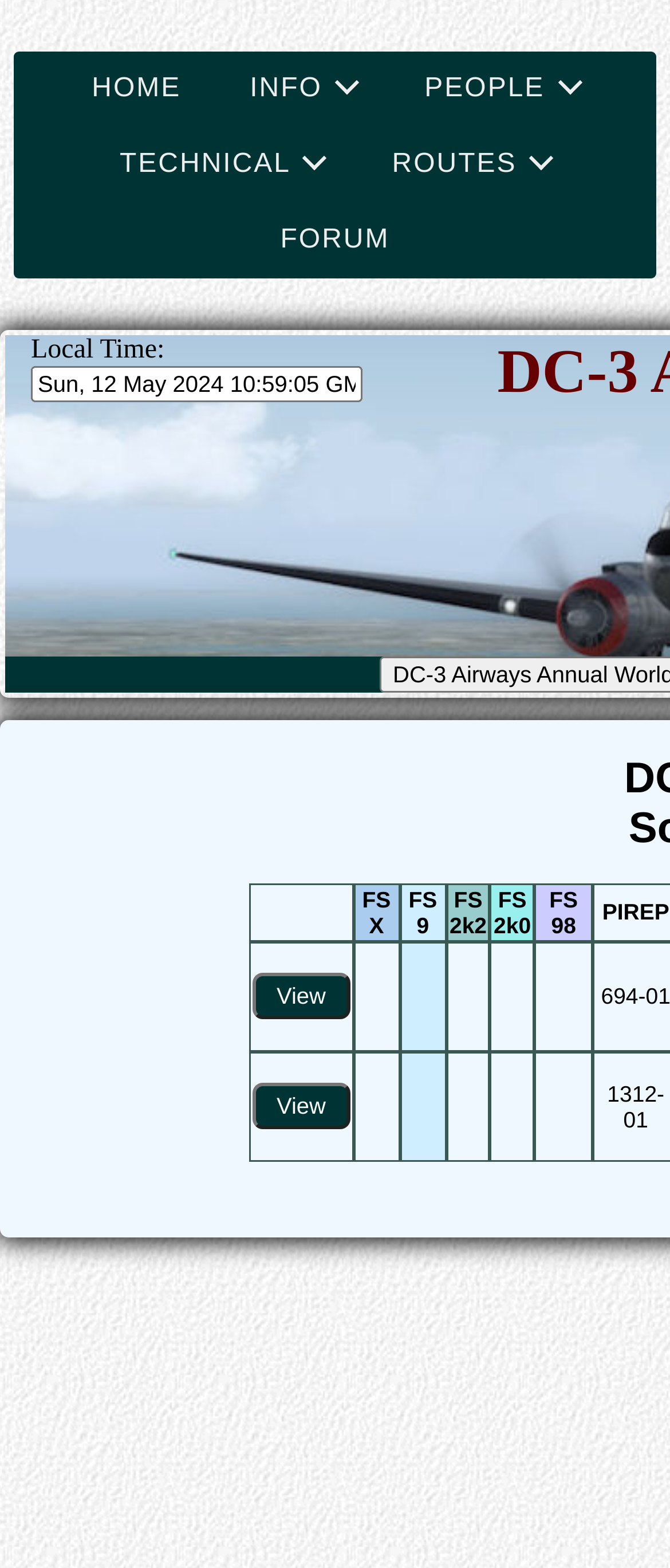How many grid cells are there?
Using the picture, provide a one-word or short phrase answer.

11